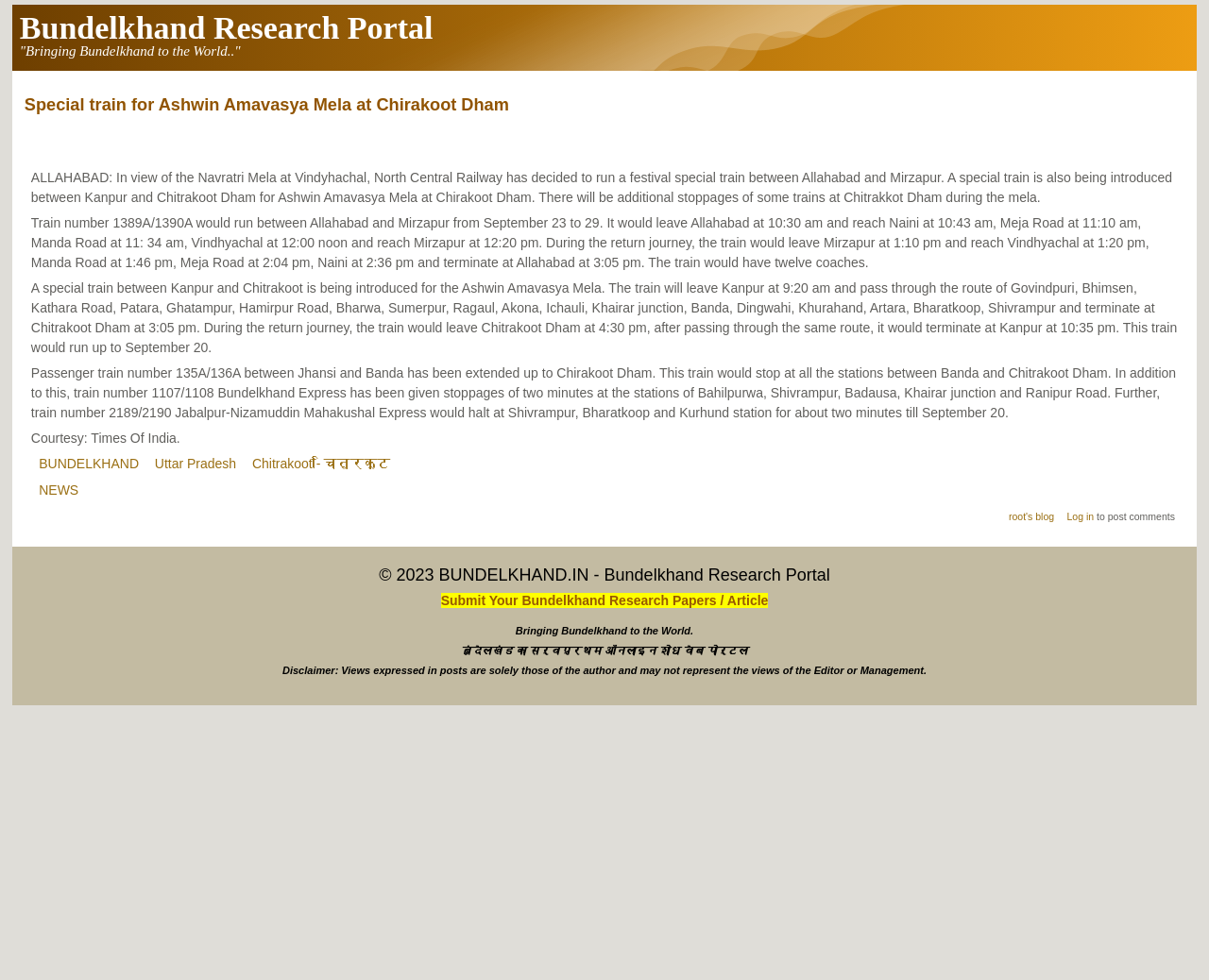How many minutes will train number 1107/1108 Bundelkhand Express halt at certain stations?
Observe the image and answer the question with a one-word or short phrase response.

Two minutes